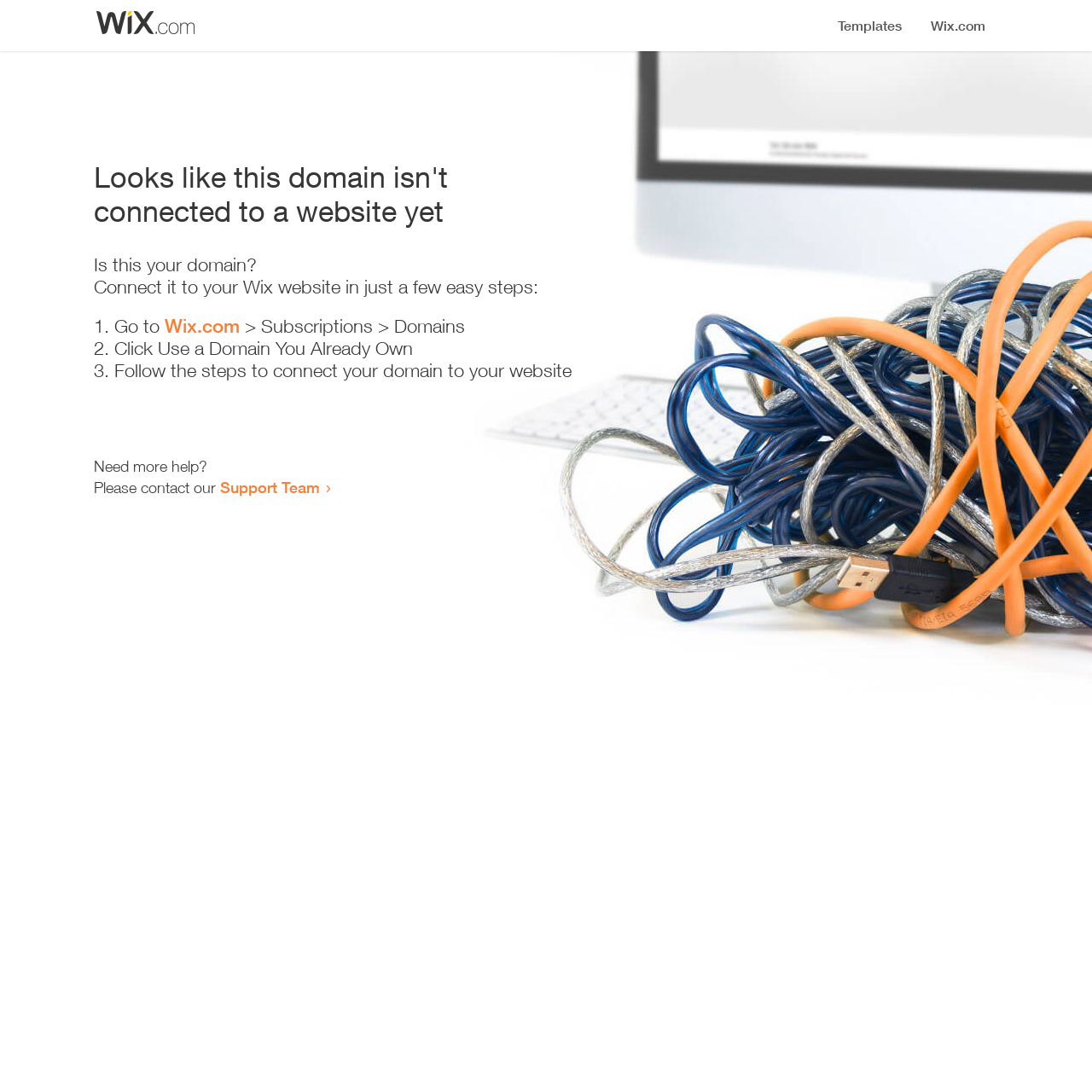How many steps are required to connect the domain to a website?
Refer to the image and give a detailed response to the question.

The webpage provides a list of steps to connect the domain to a website, and there are three list markers ('1.', '2.', '3.') indicating that three steps are required.